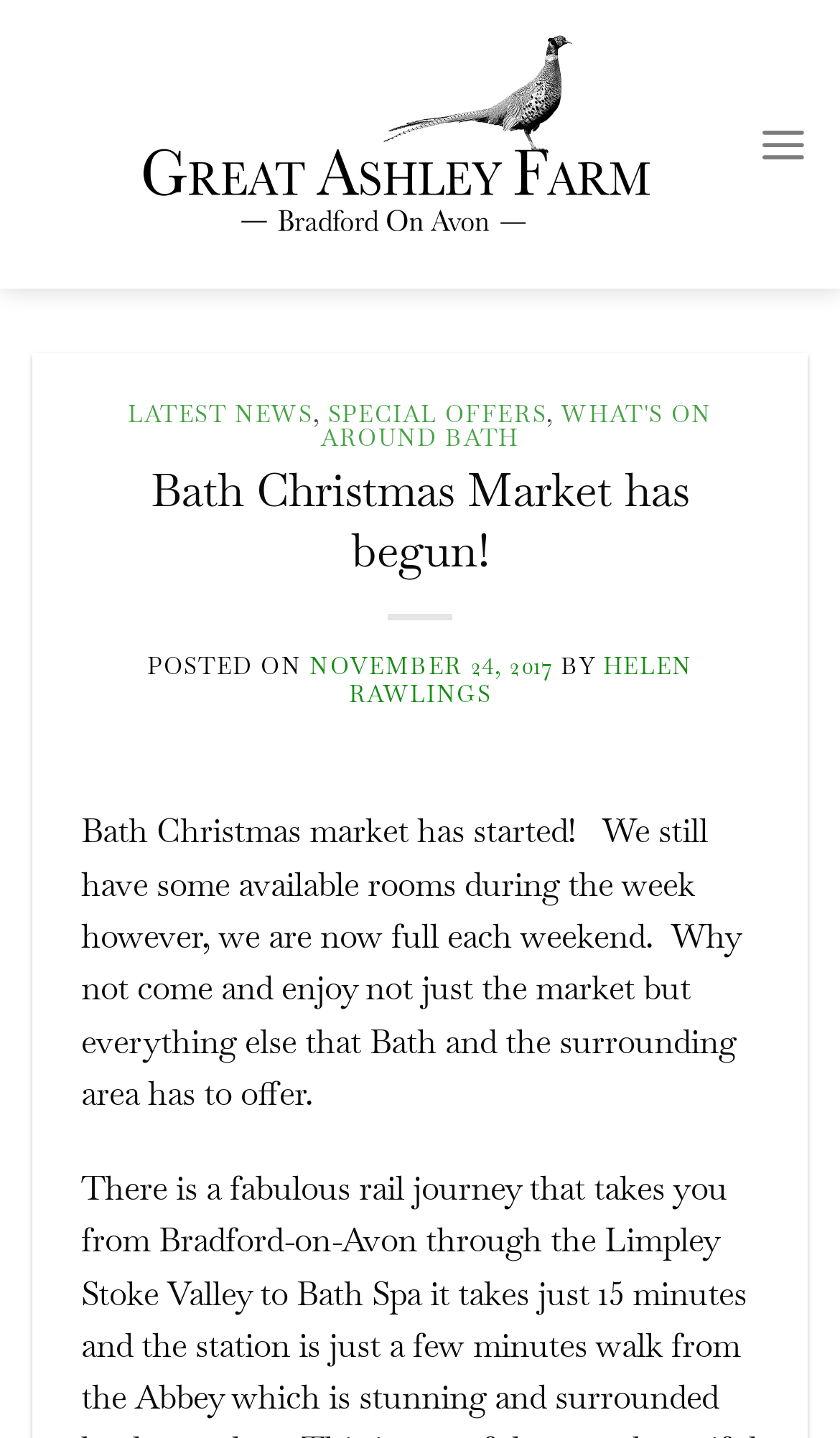Identify the bounding box of the UI element described as follows: "November 24, 2017November 24, 2017". Provide the coordinates as four float numbers in the range of 0 to 1 [left, top, right, bottom].

[0.369, 0.453, 0.658, 0.474]